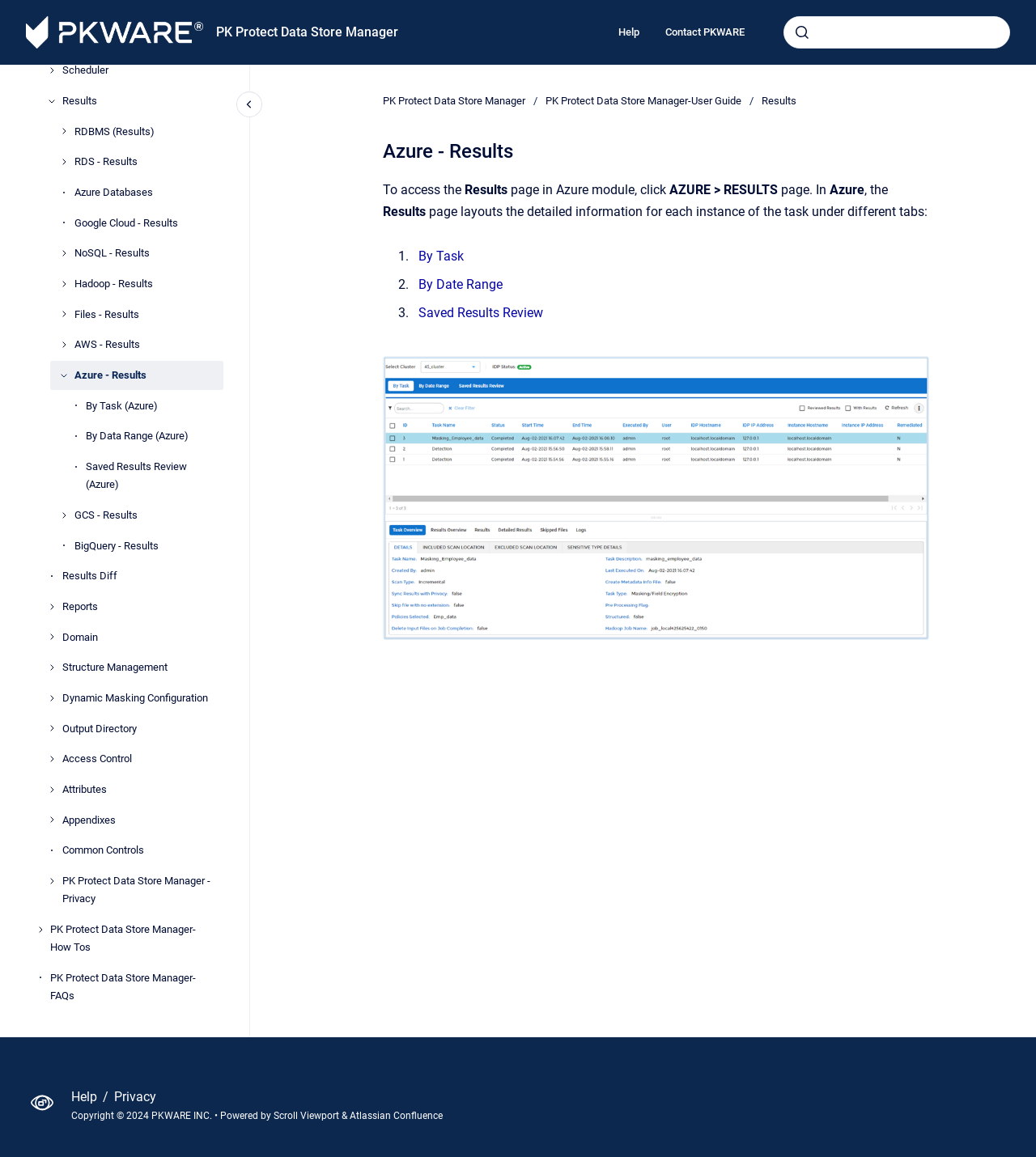Please indicate the bounding box coordinates for the clickable area to complete the following task: "go to homepage". The coordinates should be specified as four float numbers between 0 and 1, i.e., [left, top, right, bottom].

[0.025, 0.014, 0.196, 0.042]